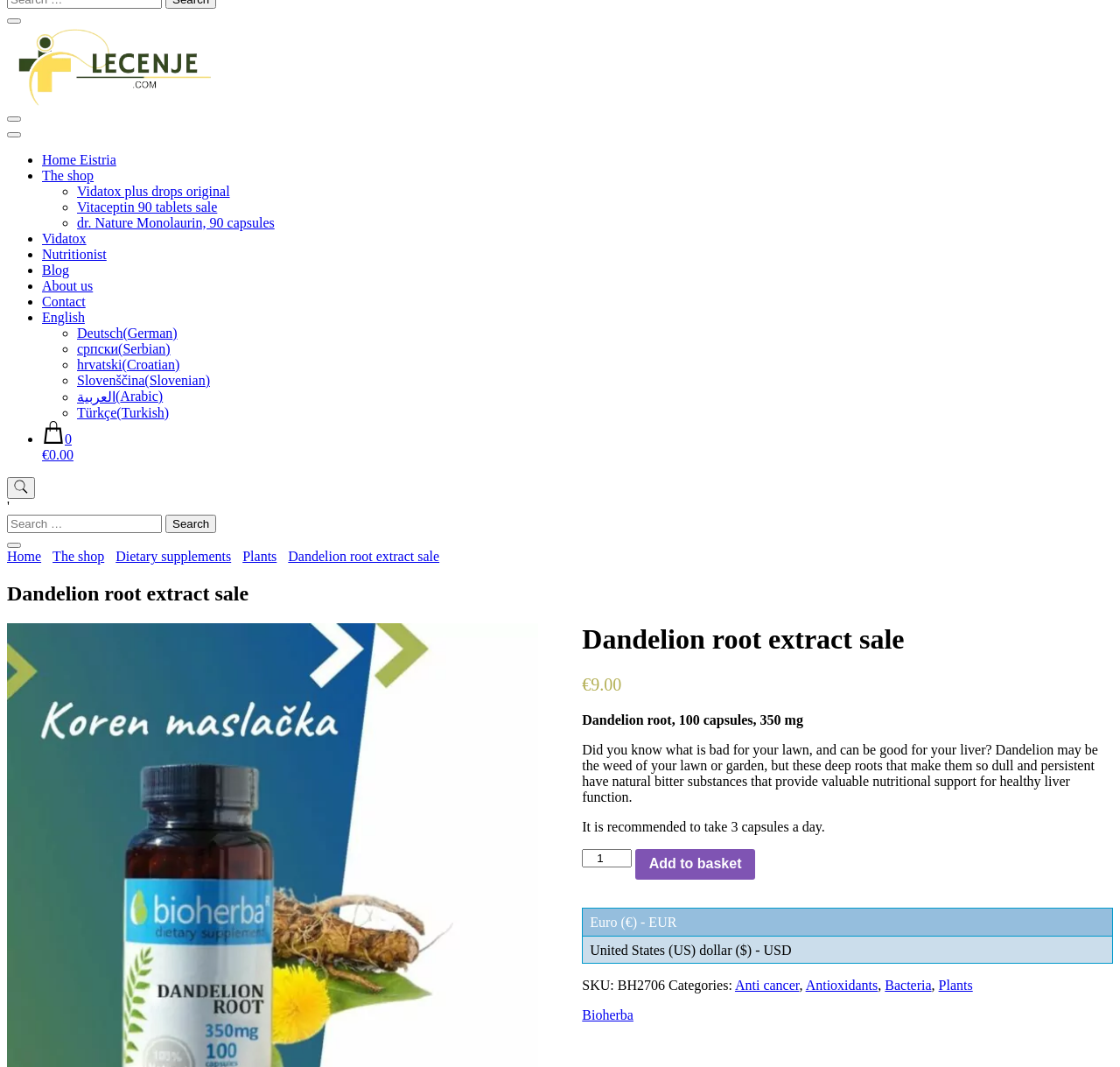Give the bounding box coordinates for this UI element: "Archive". The coordinates should be four float numbers between 0 and 1, arranged as [left, top, right, bottom].

None